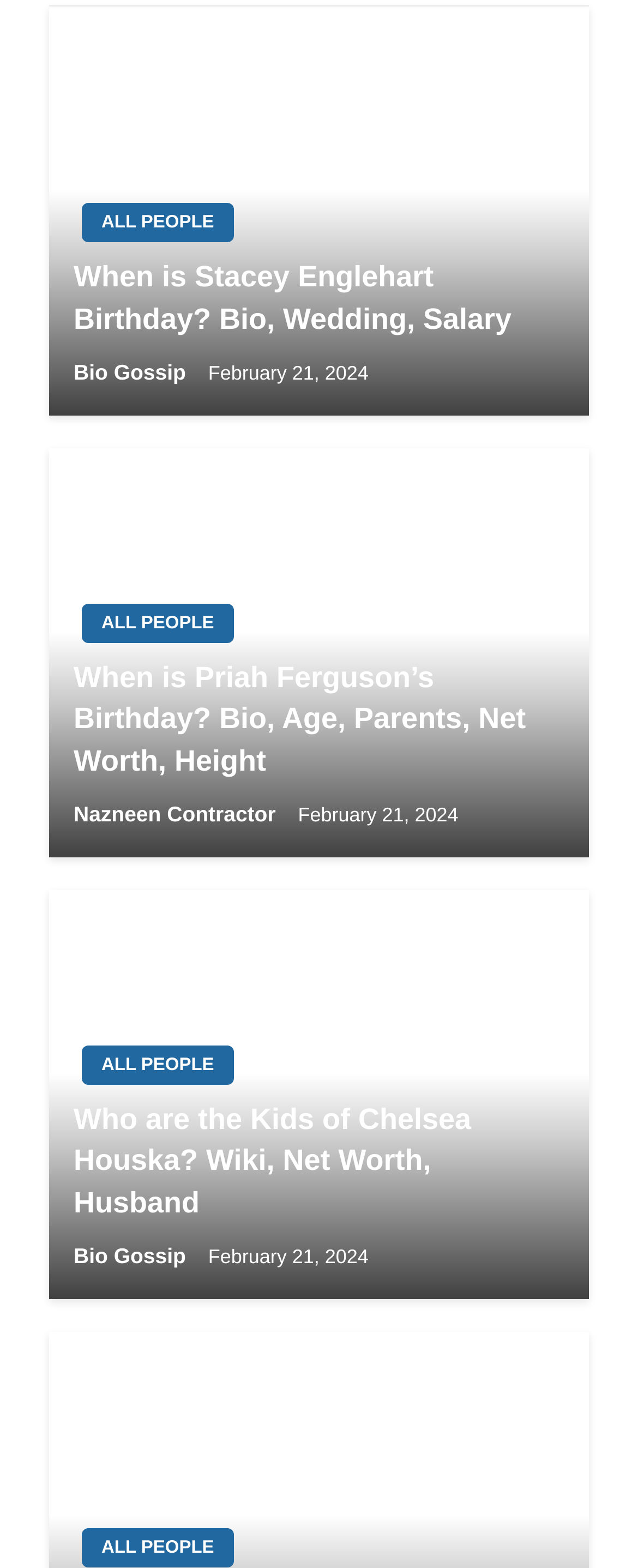Determine the bounding box coordinates of the clickable region to carry out the instruction: "Read about Priah Ferguson's birthday".

[0.115, 0.42, 0.885, 0.499]